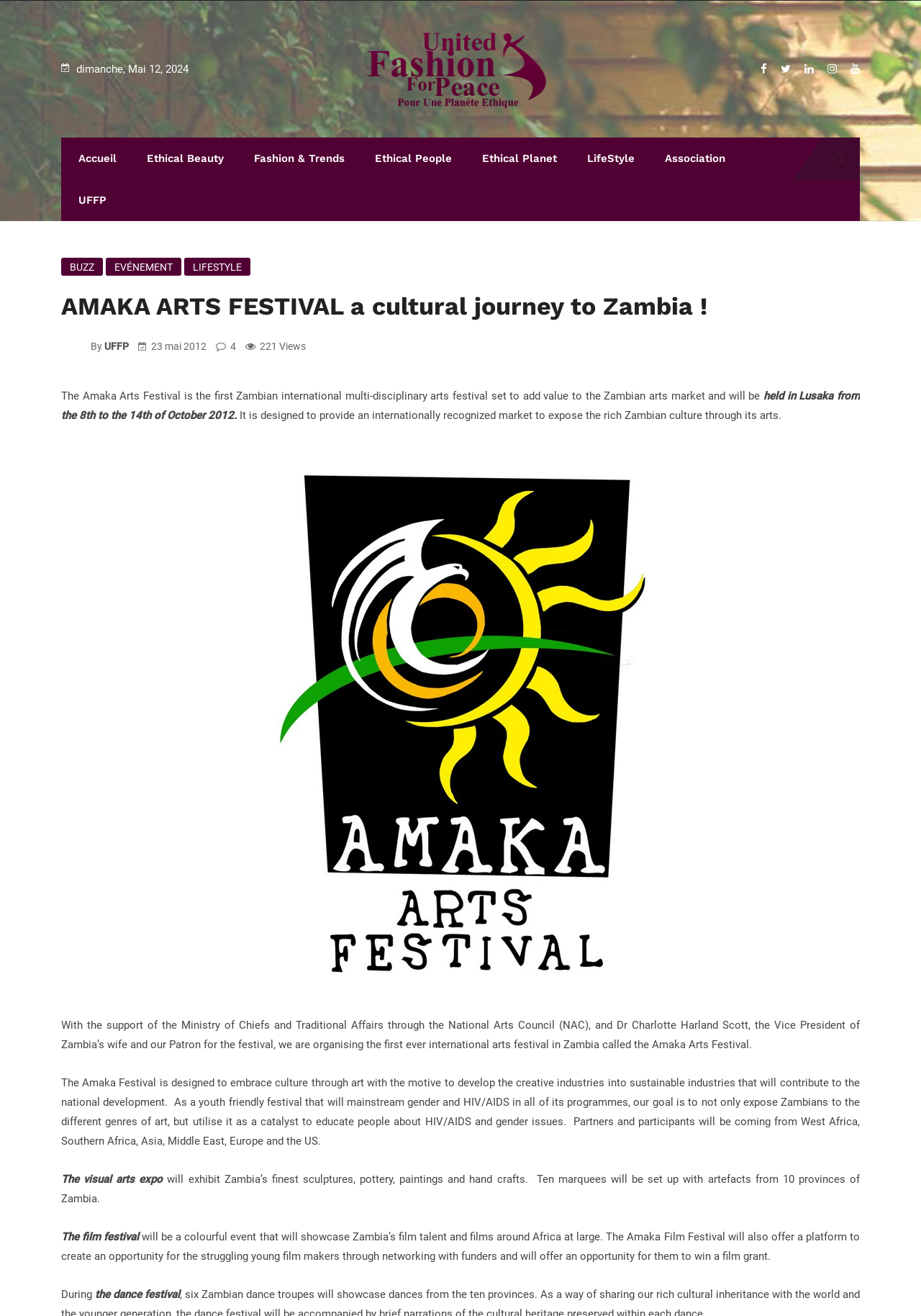Please identify the bounding box coordinates of the element that needs to be clicked to execute the following command: "Click on the 'UFFP' link". Provide the bounding box using four float numbers between 0 and 1, formatted as [left, top, right, bottom].

[0.077, 0.136, 0.116, 0.168]